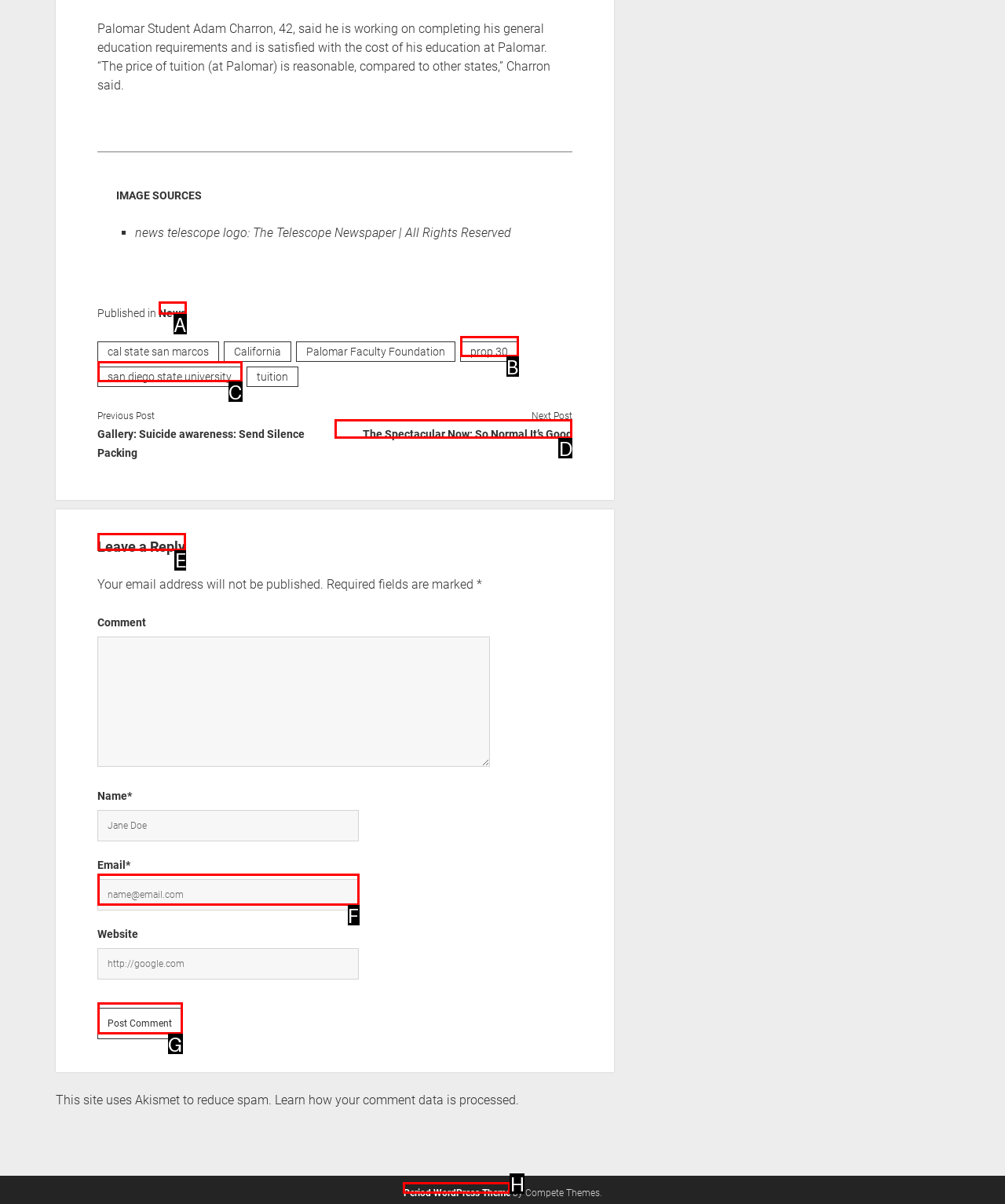Please indicate which HTML element to click in order to fulfill the following task: view August 2019 Respond with the letter of the chosen option.

None